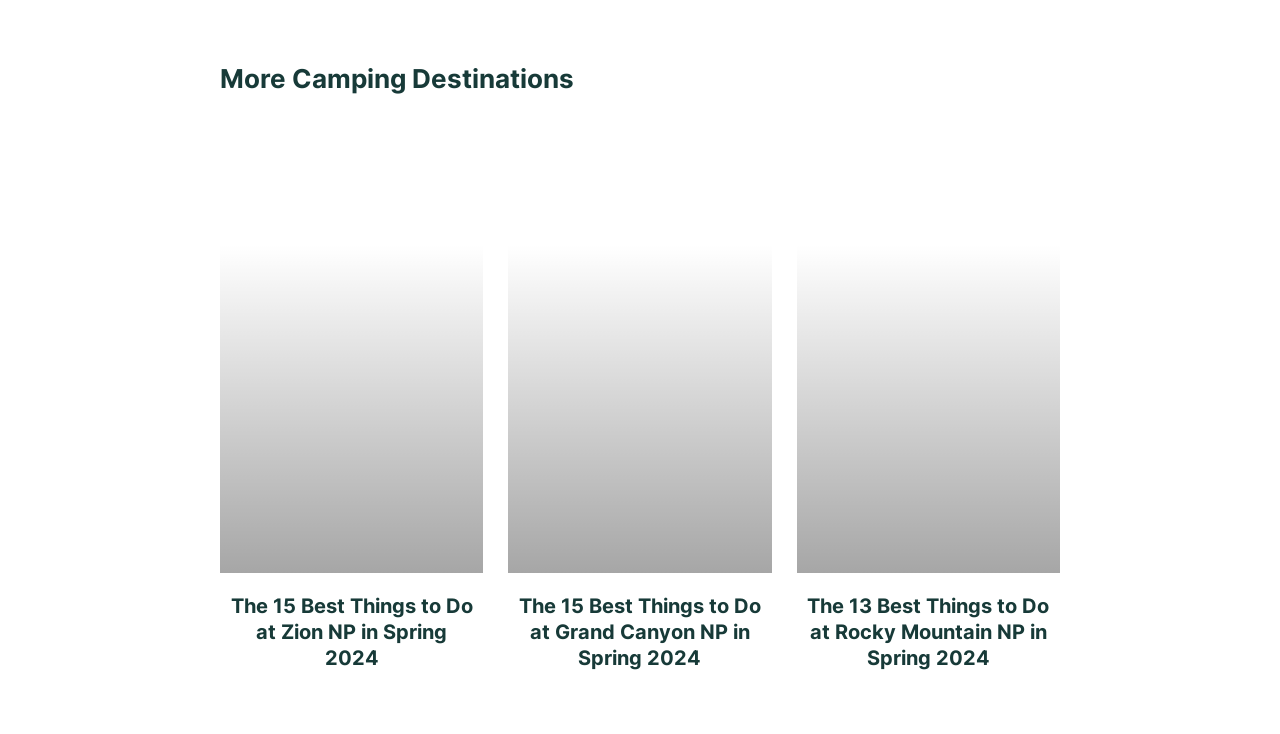How many camping destinations are listed?
Answer the question with a single word or phrase, referring to the image.

3